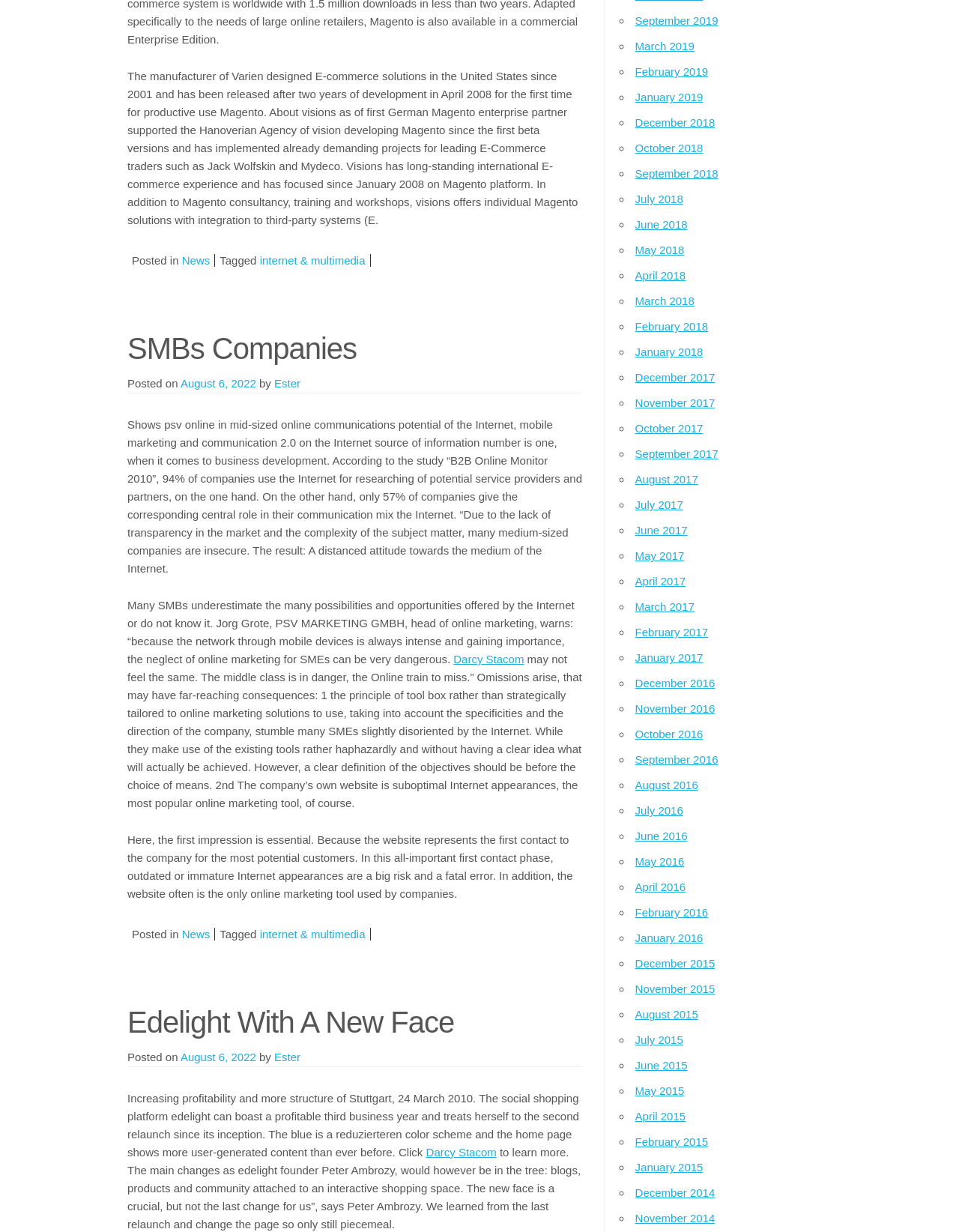Answer the question below using just one word or a short phrase: 
What is the date of the article 'SMBs Companies'?

August 6, 2022